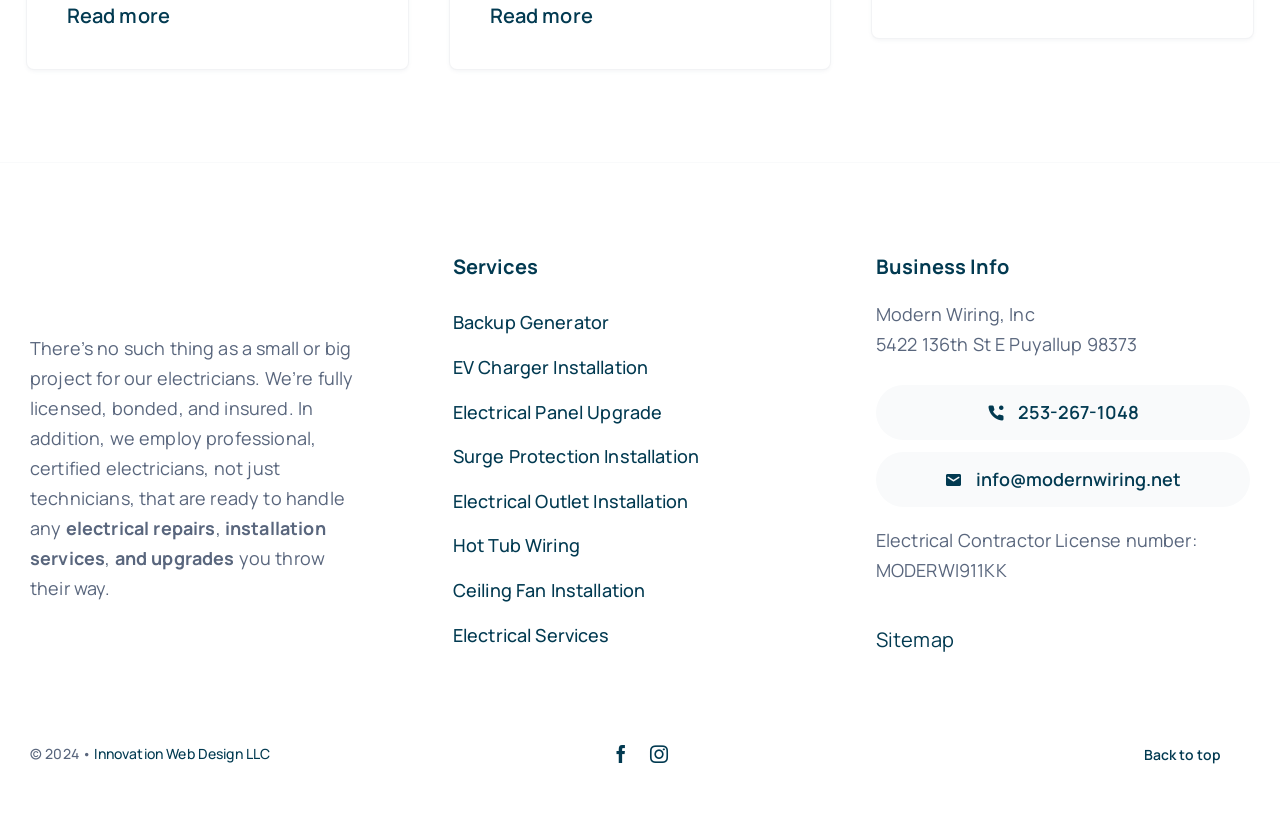Answer the following query concisely with a single word or phrase:
What services do they offer?

Electrical repairs, installation, and upgrades